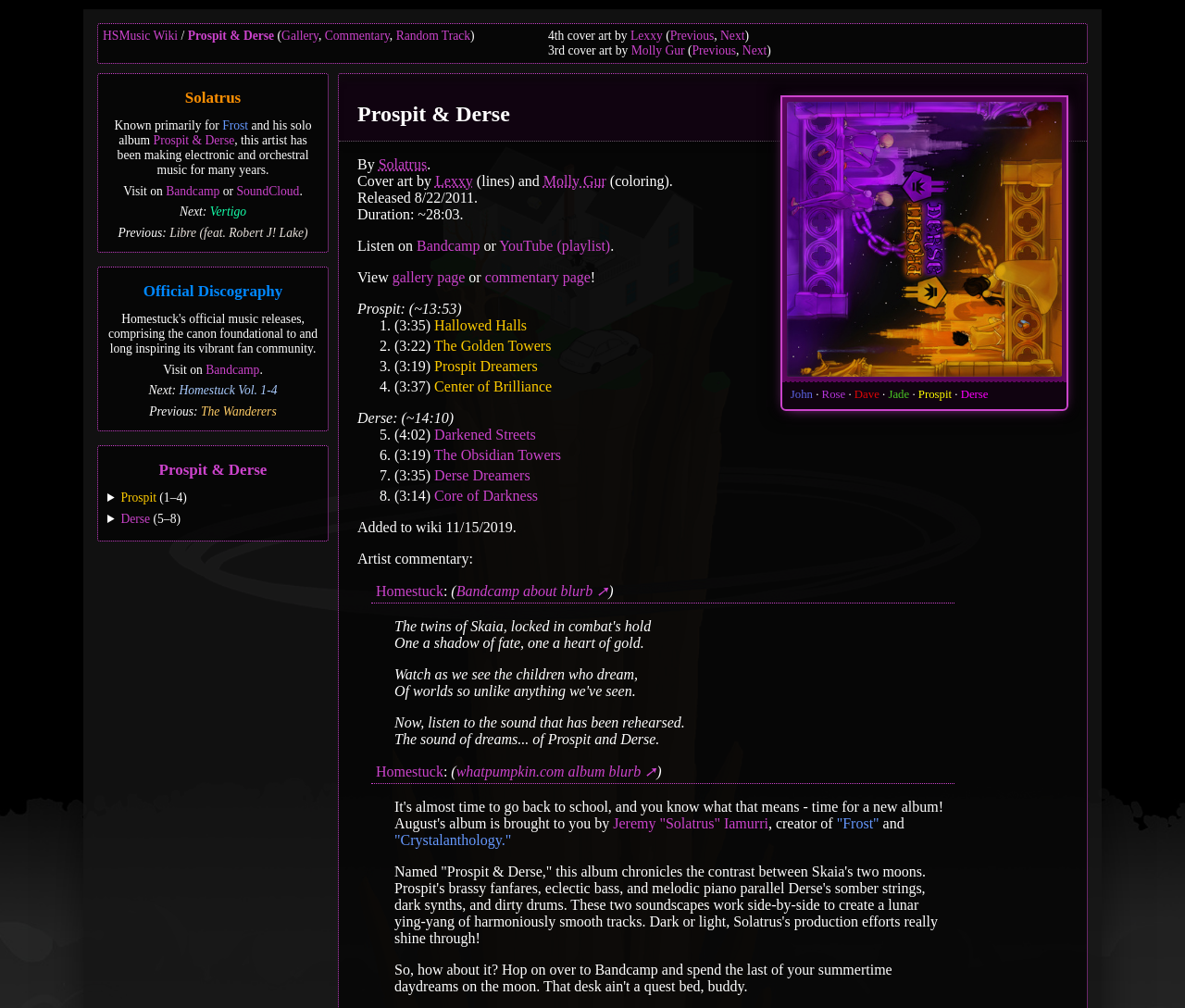Respond to the question below with a single word or phrase:
What is the duration of the album?

~28:03